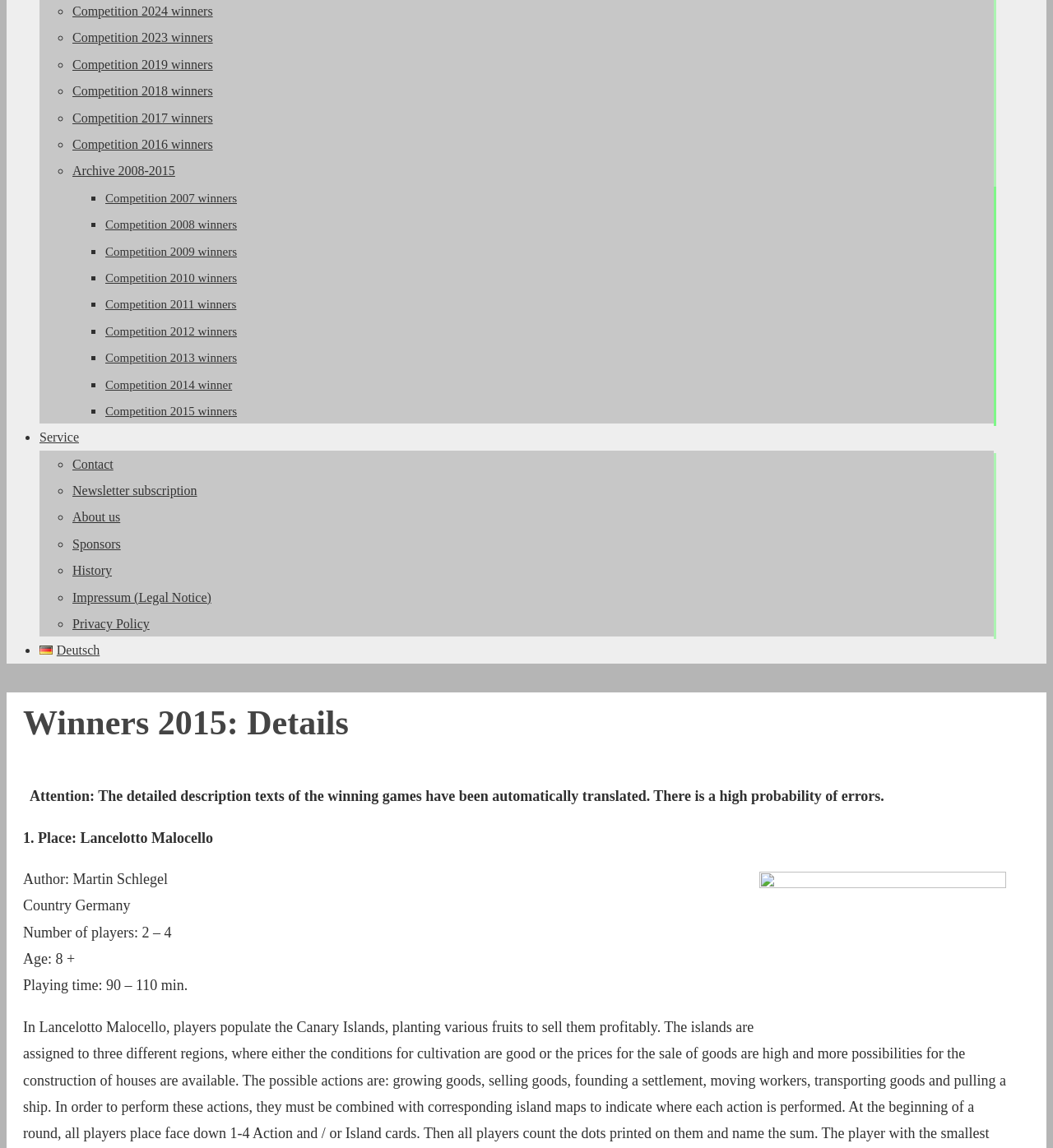Please predict the bounding box coordinates (top-left x, top-left y, bottom-right x, bottom-right y) for the UI element in the screenshot that fits the description: Newsletter subscription

[0.069, 0.421, 0.187, 0.433]